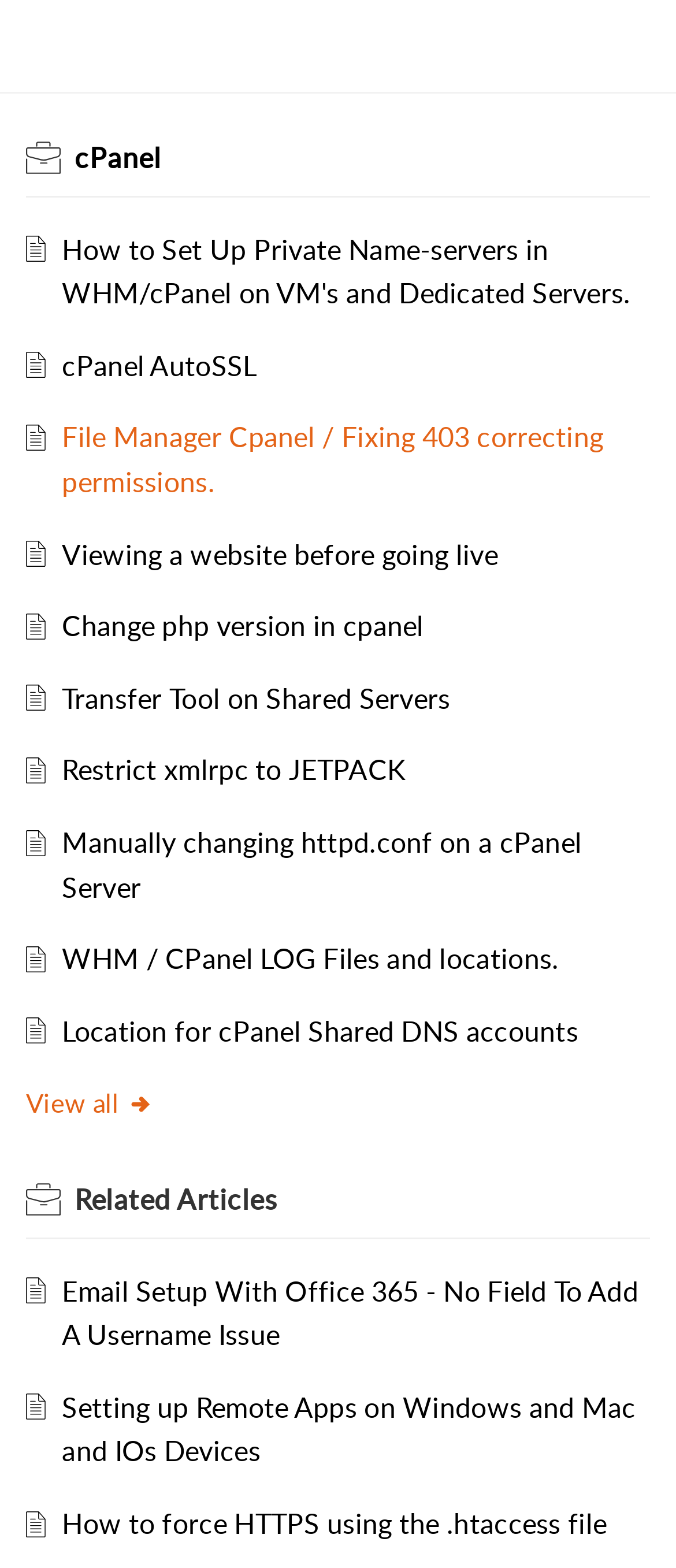Specify the bounding box coordinates of the region I need to click to perform the following instruction: "Read 'Email Setup With Office 365 - No Field To Add A Username Issue'". The coordinates must be four float numbers in the range of 0 to 1, i.e., [left, top, right, bottom].

[0.092, 0.811, 0.944, 0.863]